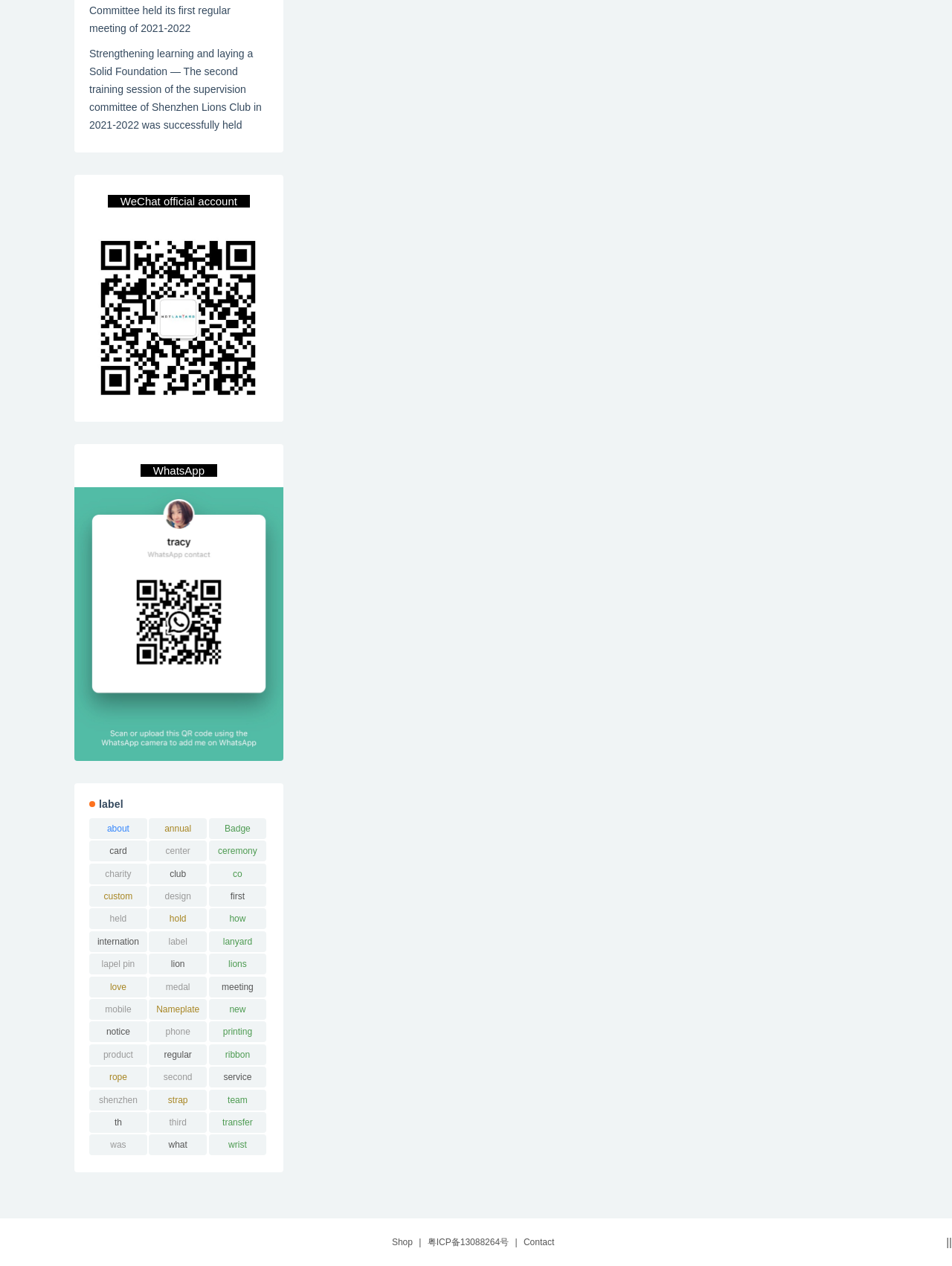Return the bounding box coordinates of the UI element that corresponds to this description: "notice". The coordinates must be given as four float numbers in the range of 0 and 1, [left, top, right, bottom].

[0.094, 0.807, 0.155, 0.823]